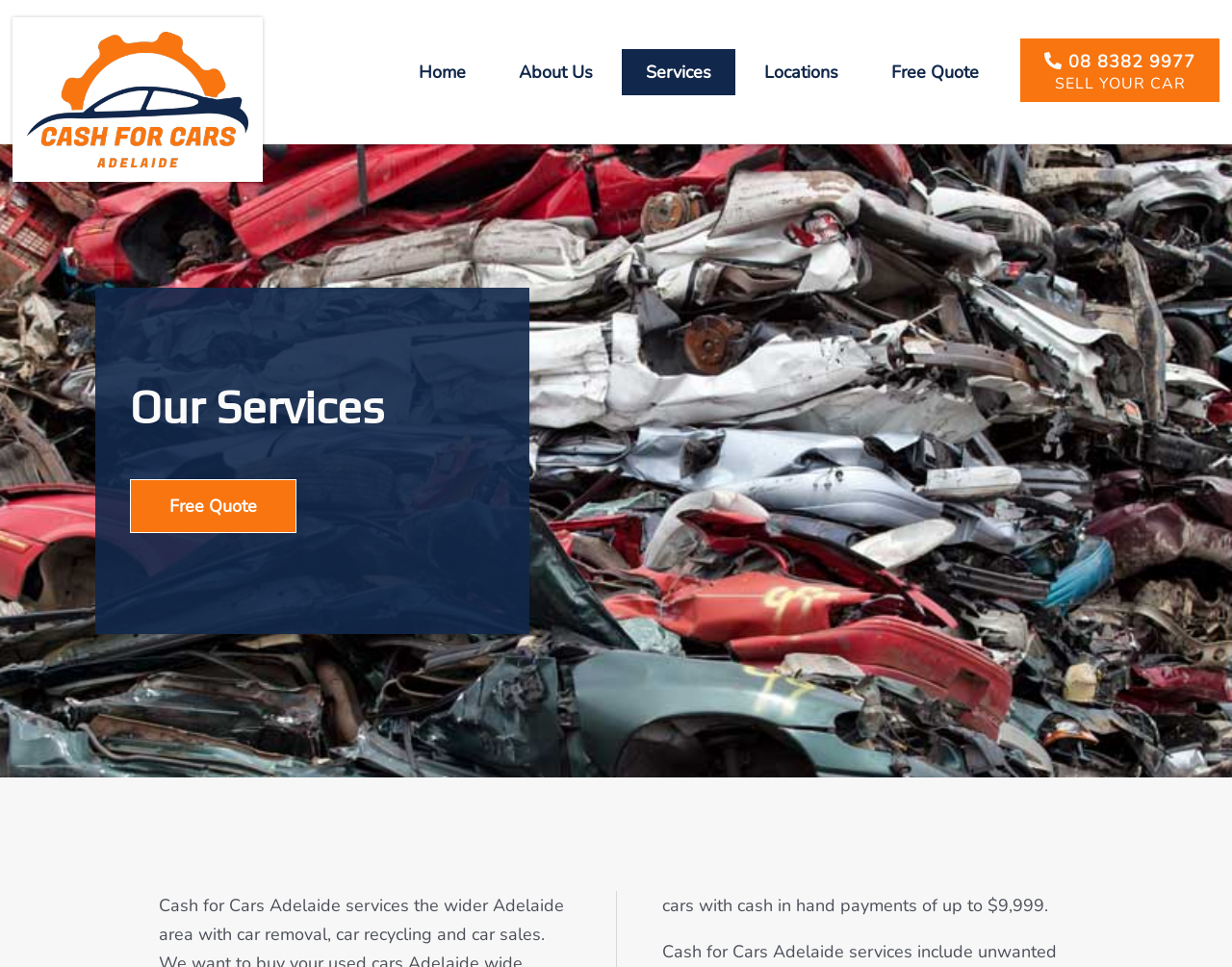Find the bounding box coordinates of the element I should click to carry out the following instruction: "Navigate to Home page".

[0.32, 0.05, 0.398, 0.098]